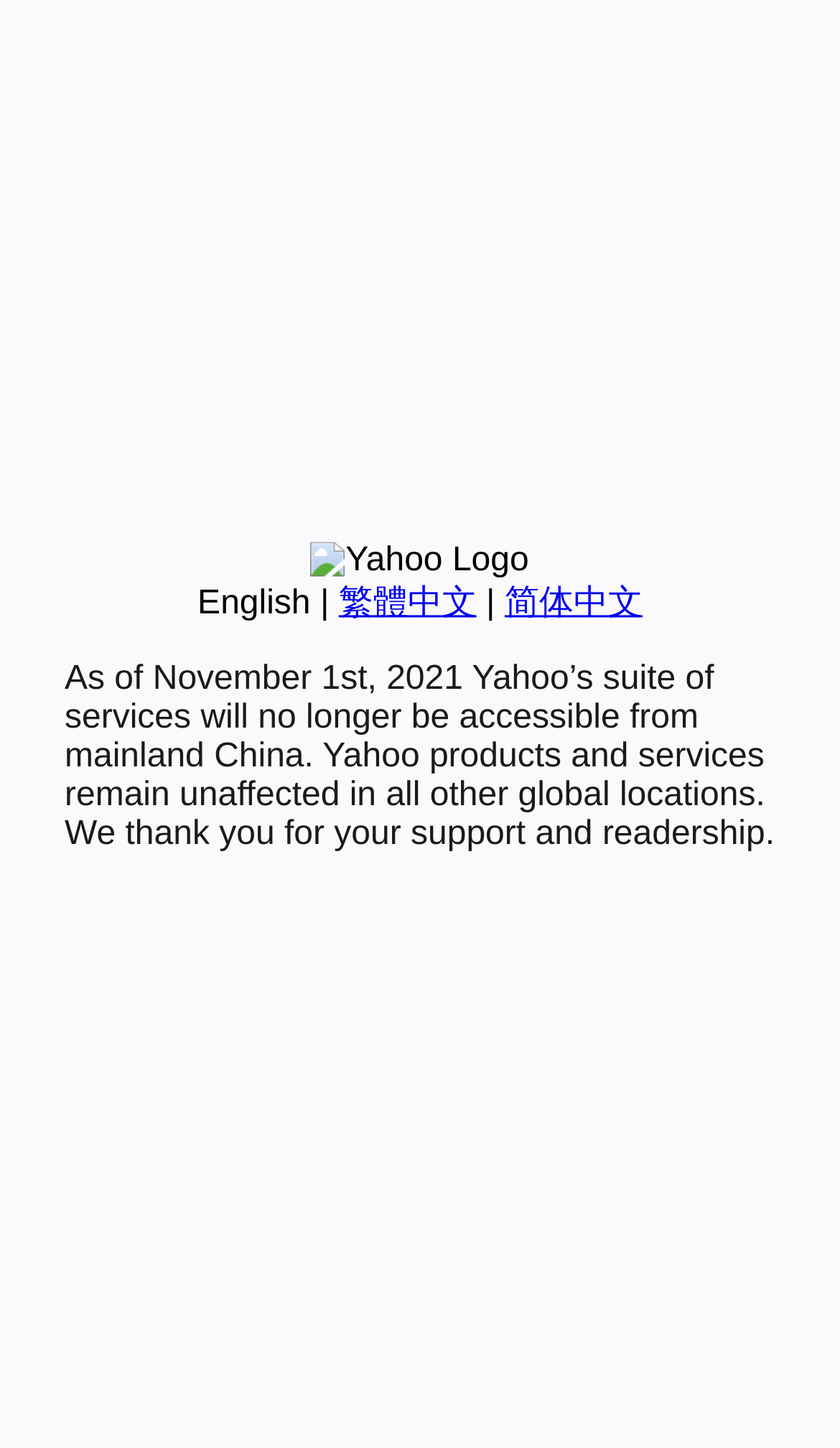Find the bounding box coordinates for the element described here: "简体中文".

[0.601, 0.404, 0.765, 0.429]